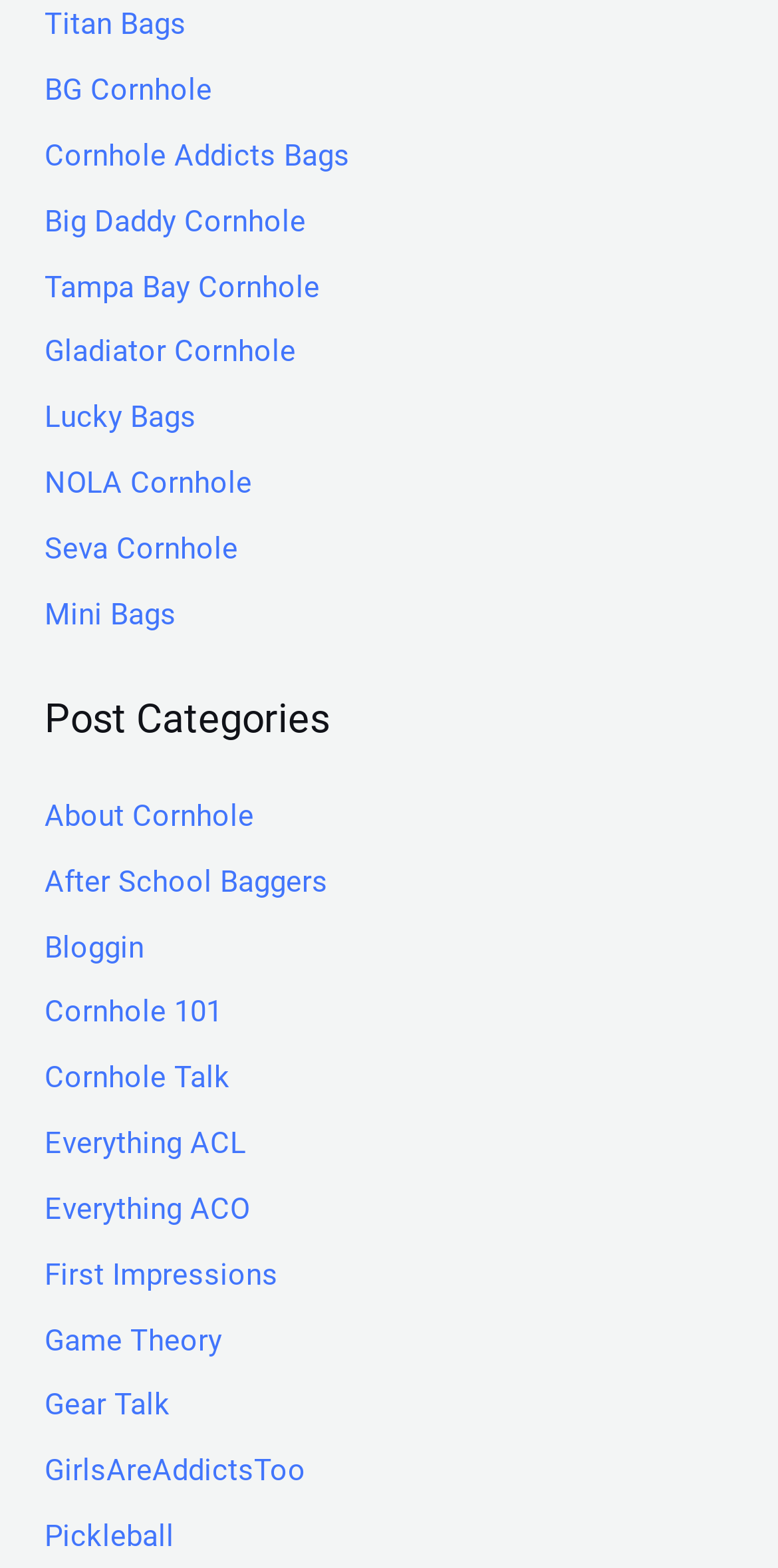Determine the bounding box coordinates of the section to be clicked to follow the instruction: "explore NOLA Cornhole". The coordinates should be given as four float numbers between 0 and 1, formatted as [left, top, right, bottom].

[0.058, 0.297, 0.324, 0.319]